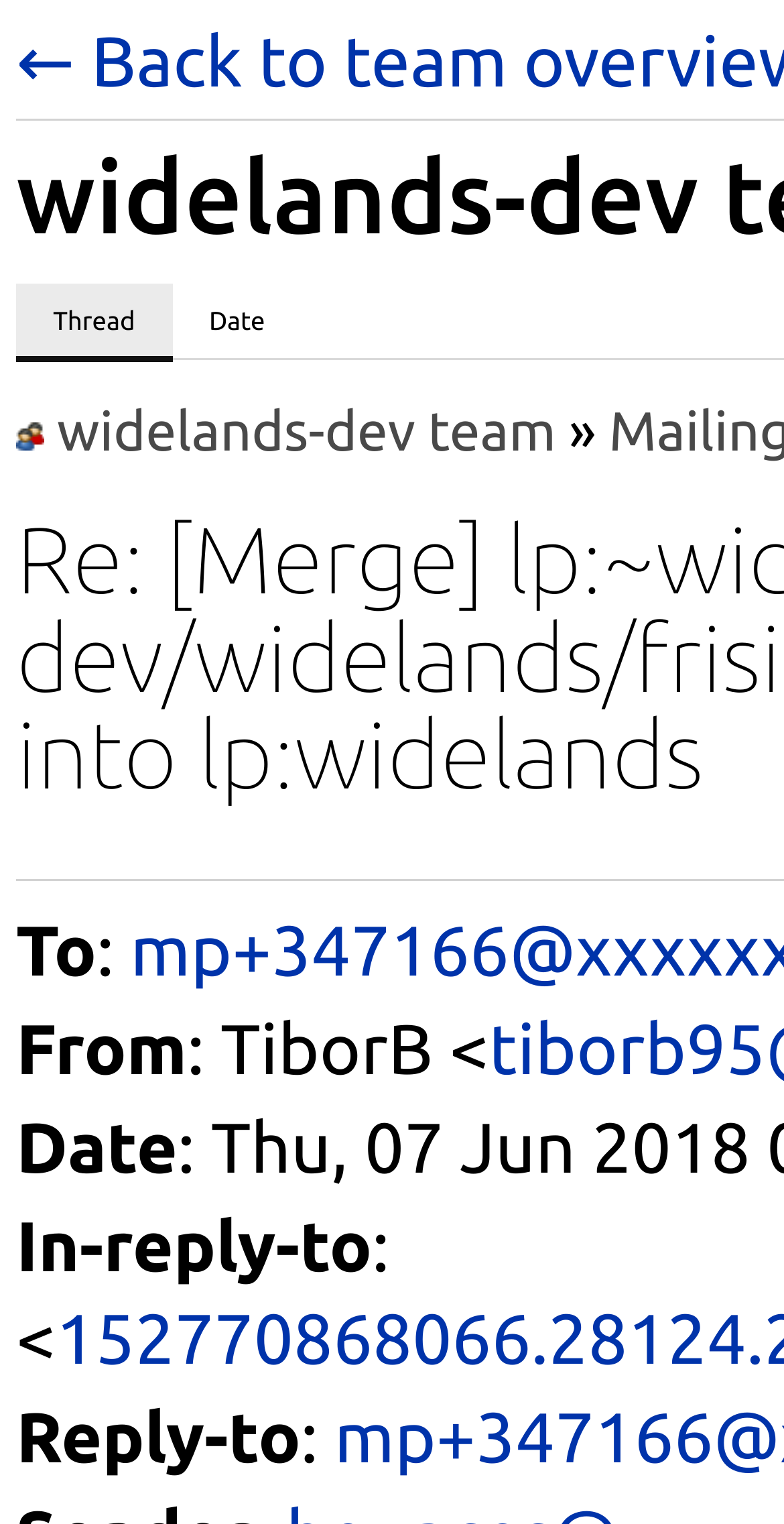Use a single word or phrase to answer the question:
How many viewing options are available?

2